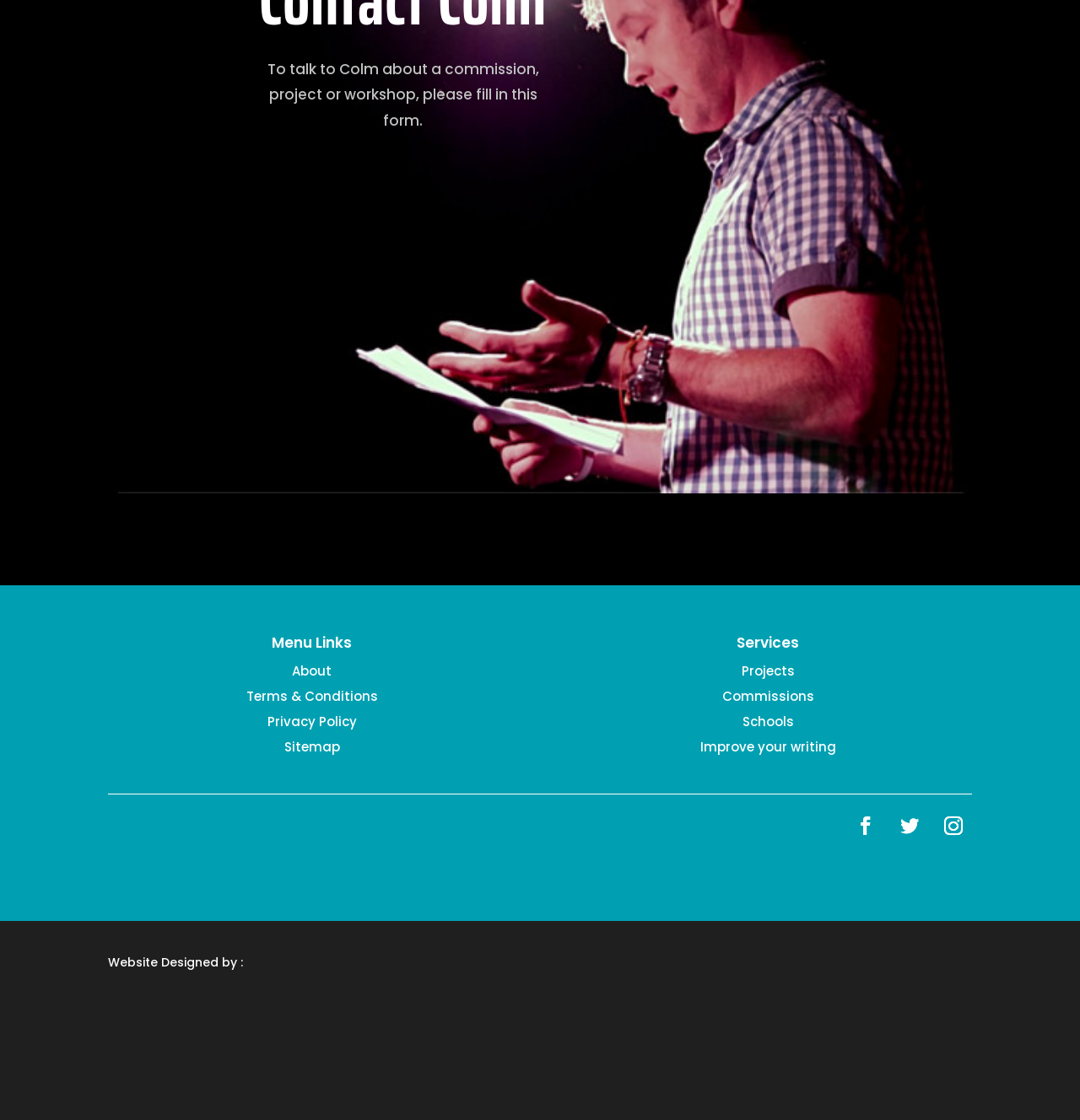Predict the bounding box coordinates of the area that should be clicked to accomplish the following instruction: "Visit the About page". The bounding box coordinates should consist of four float numbers between 0 and 1, i.e., [left, top, right, bottom].

[0.271, 0.591, 0.307, 0.607]